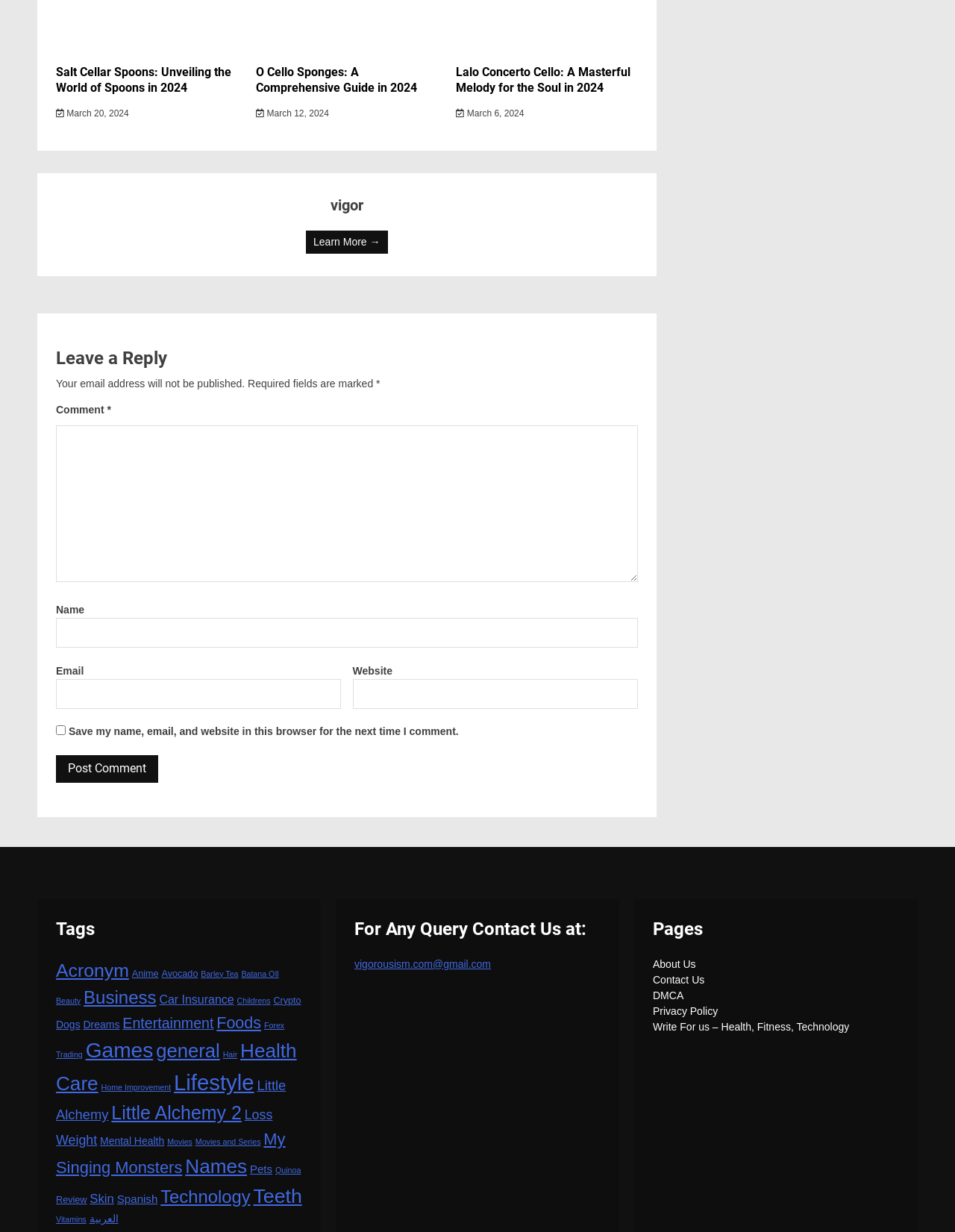What is the name of the first article on this webpage?
Answer the question with as much detail as possible.

I looked at the first heading on the webpage, which is 'Salt Cellar Spoons: Unveiling the World of Spoons in 2024', indicating that it is the title of the first article.